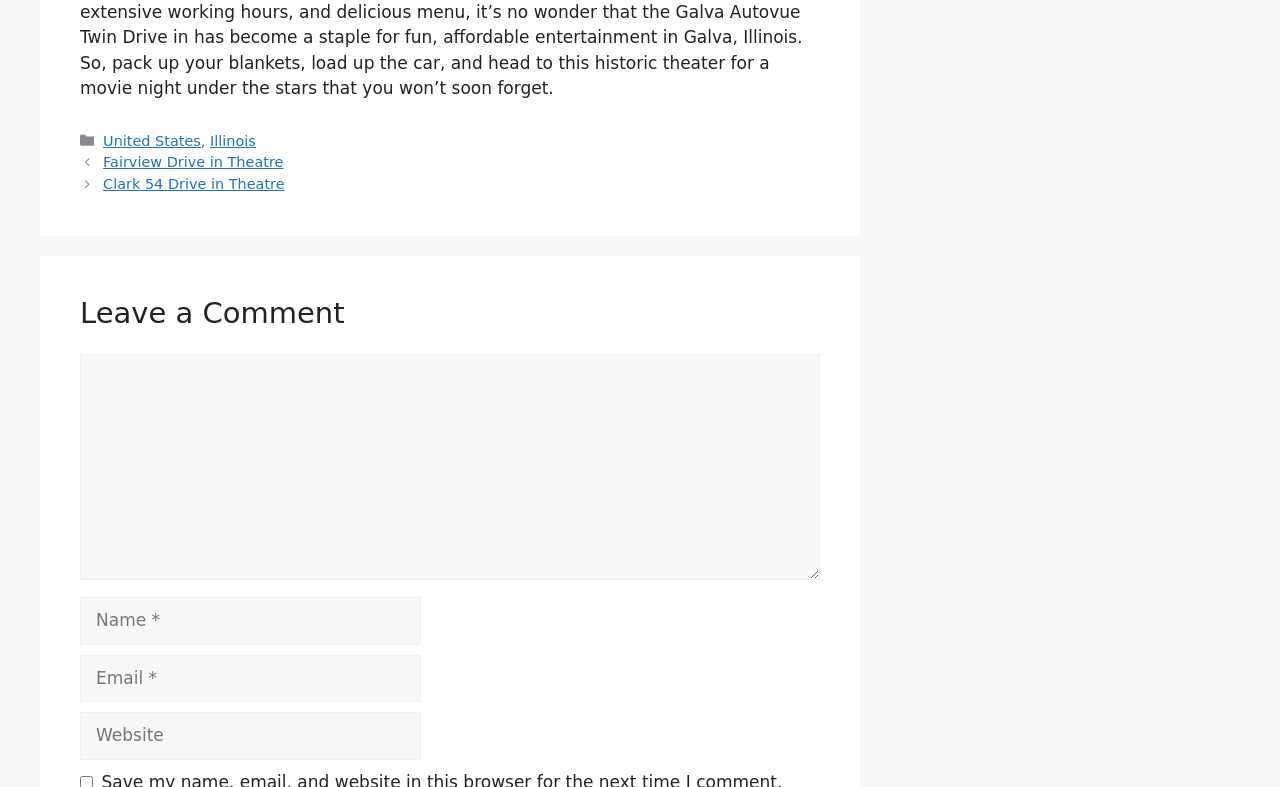Find the bounding box coordinates of the element's region that should be clicked in order to follow the given instruction: "Enter a comment". The coordinates should consist of four float numbers between 0 and 1, i.e., [left, top, right, bottom].

[0.062, 0.449, 0.641, 0.736]